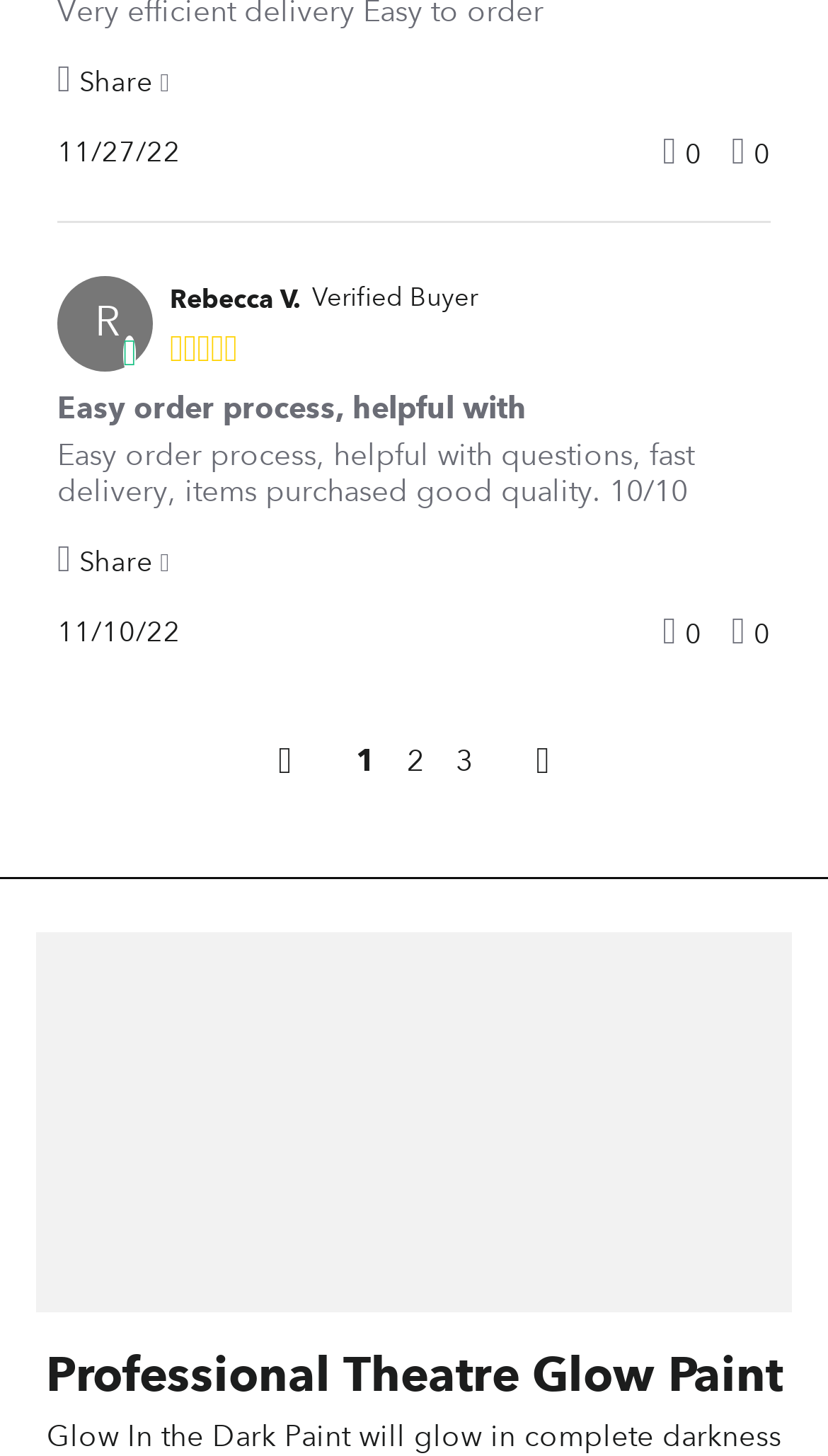Please provide the bounding box coordinates for the element that needs to be clicked to perform the instruction: "Share Review by Rebecca V. on 10 Nov 2022". The coordinates must consist of four float numbers between 0 and 1, formatted as [left, top, right, bottom].

[0.069, 0.371, 0.215, 0.398]